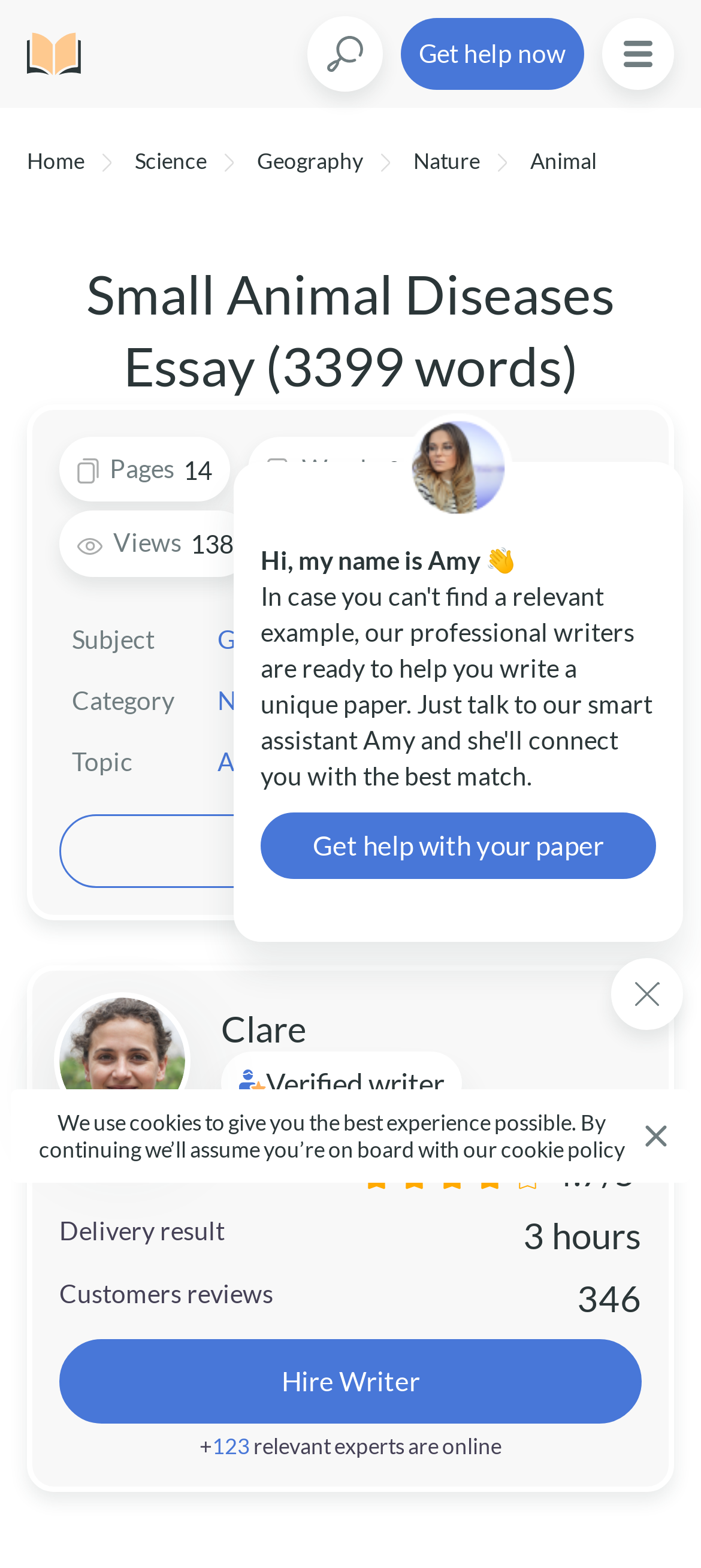Please provide the bounding box coordinates for the UI element as described: "cookie policy". The coordinates must be four floats between 0 and 1, represented as [left, top, right, bottom].

[0.714, 0.724, 0.891, 0.743]